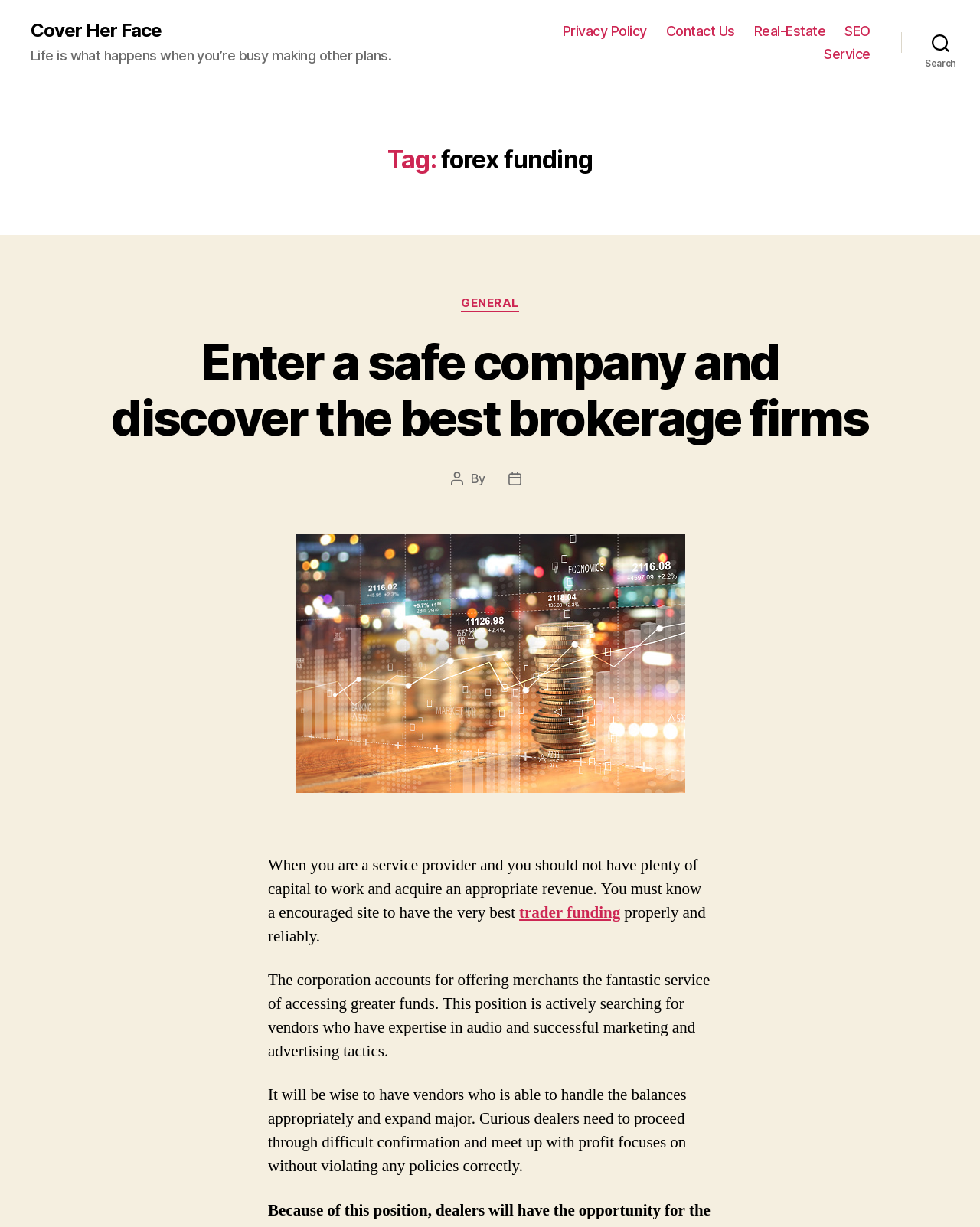What is required of curious dealers?
Please use the image to provide a one-word or short phrase answer.

proceed through difficult confirmation and meet profit targets